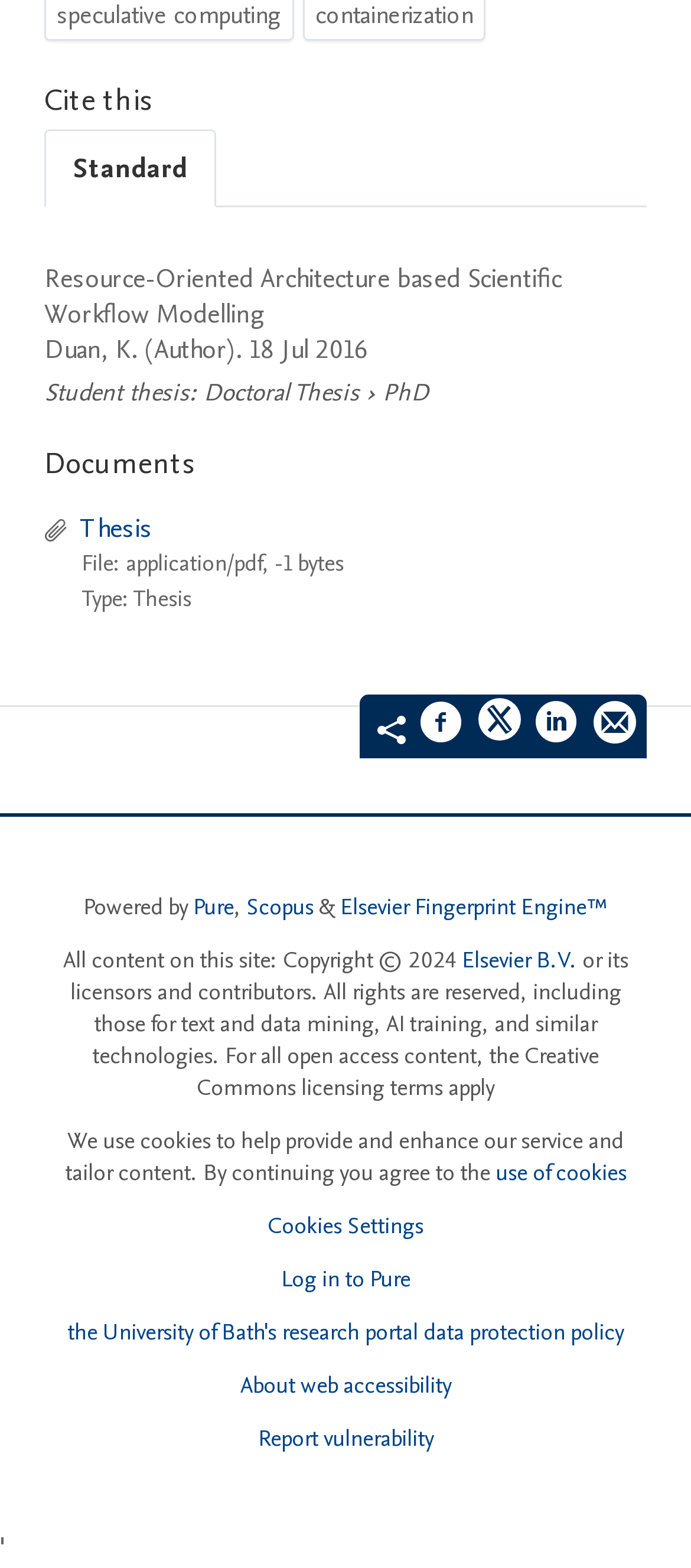Provide the bounding box coordinates for the UI element described in this sentence: "Standard". The coordinates should be four float values between 0 and 1, i.e., [left, top, right, bottom].

[0.064, 0.083, 0.313, 0.133]